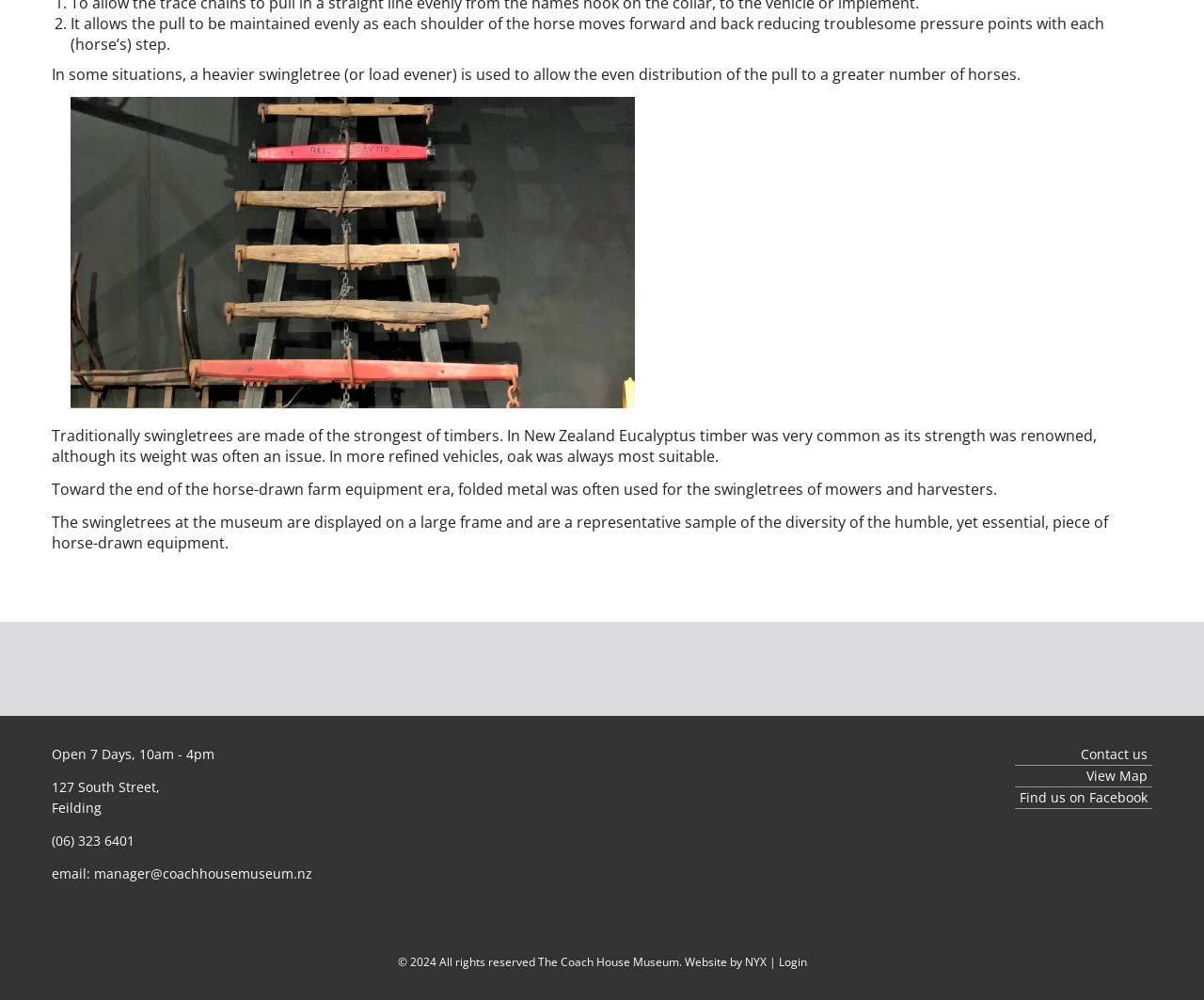For the given element description name="comment", determine the bounding box coordinates of the UI element. The coordinates should follow the format (top-left x, top-left y, bottom-right x, bottom-right y) and be within the range of 0 to 1.

None